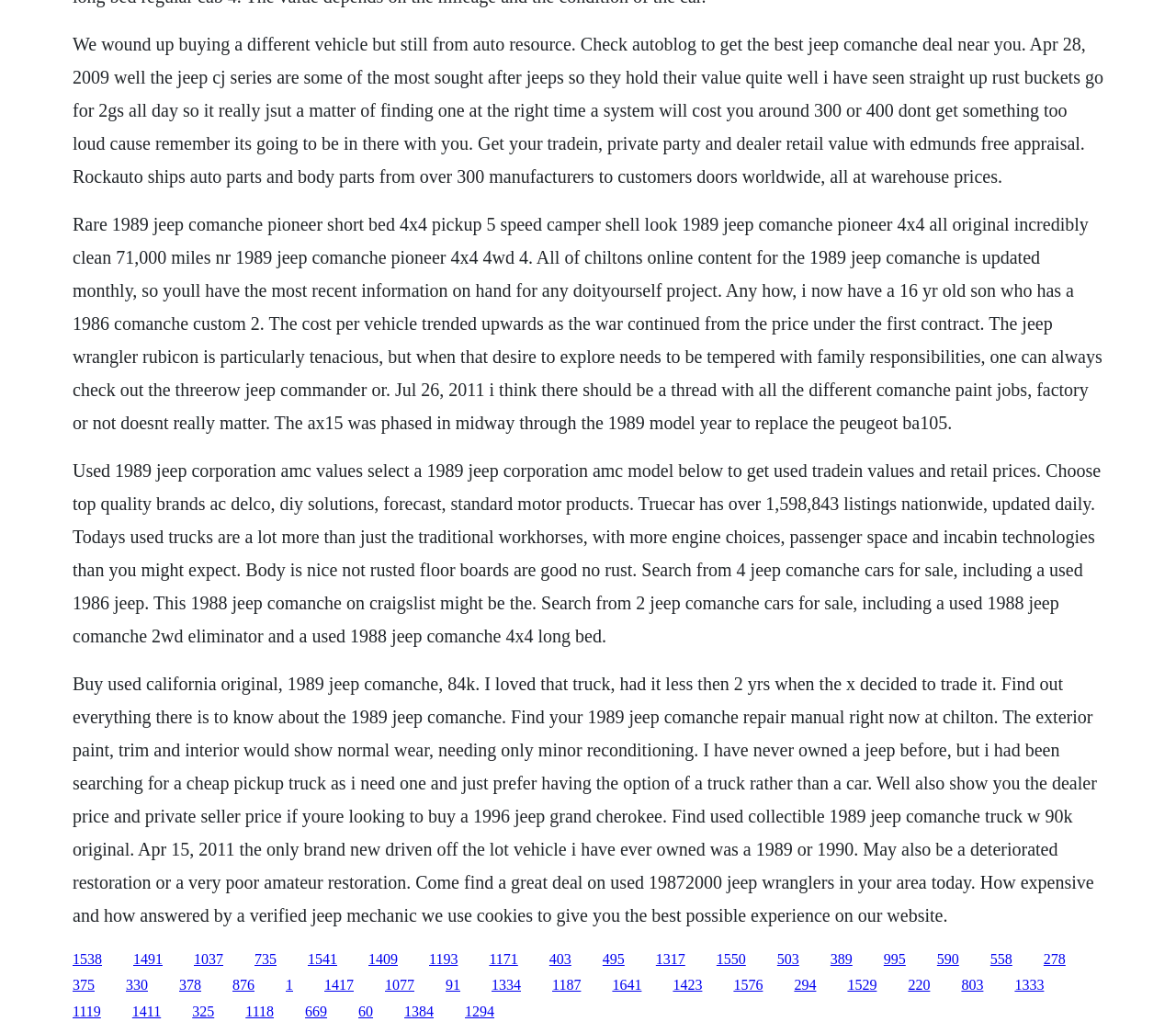Respond to the question below with a concise word or phrase:
What is the model year of the Jeep Comanche mentioned?

1989